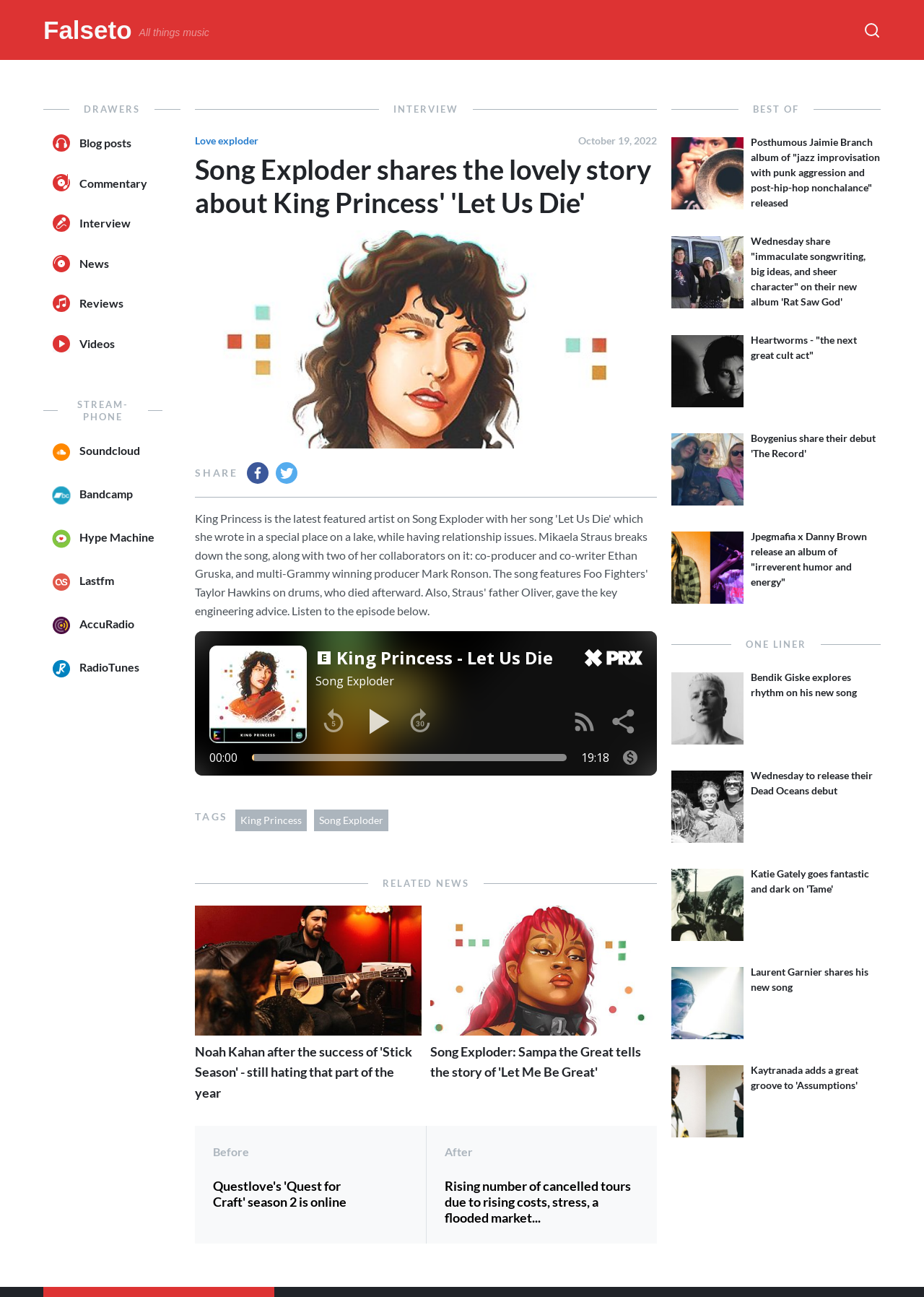What is the name of the song written by King Princess?
Look at the image and answer the question using a single word or phrase.

'Let Us Die'